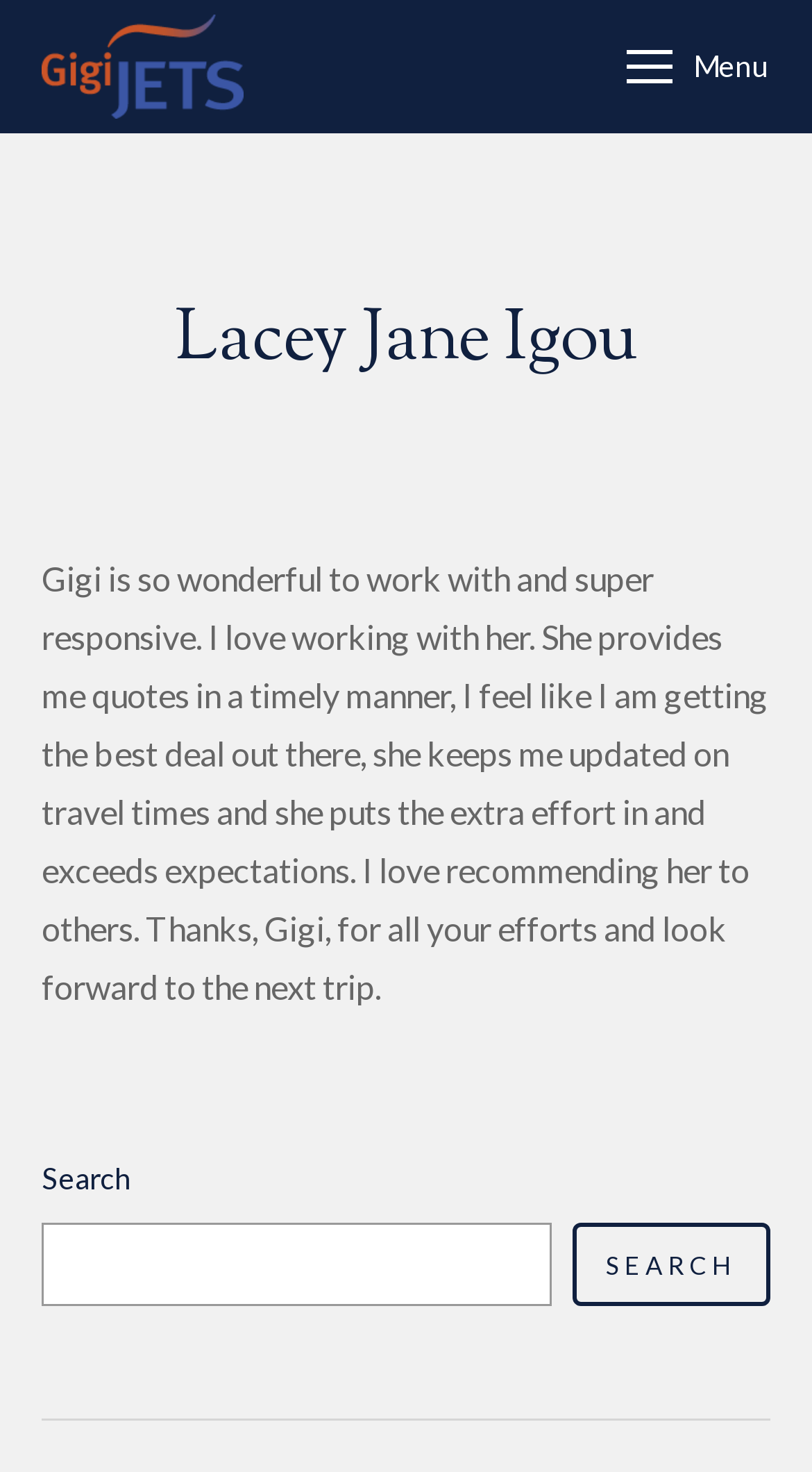What is the function of the 'Go to Top' button? Look at the image and give a one-word or short phrase answer.

To scroll to the top of the page